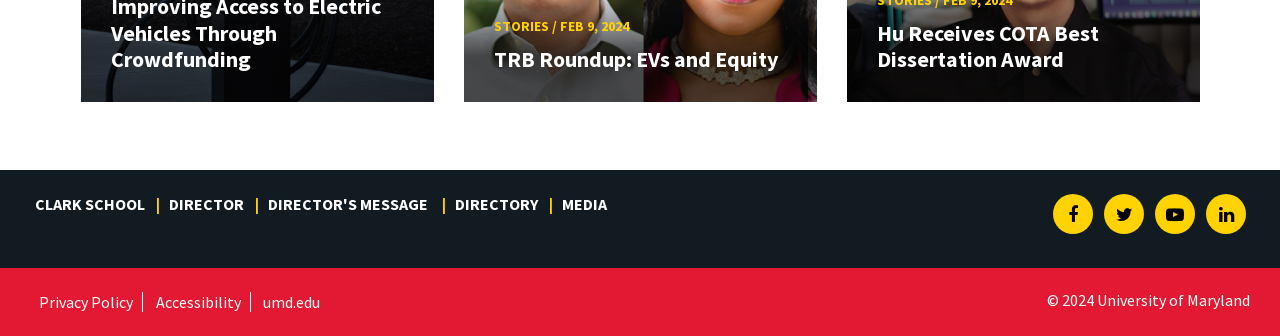Please find the bounding box coordinates of the clickable region needed to complete the following instruction: "Read about TRB Roundup: EVs and Equity". The bounding box coordinates must consist of four float numbers between 0 and 1, i.e., [left, top, right, bottom].

[0.386, 0.137, 0.608, 0.215]